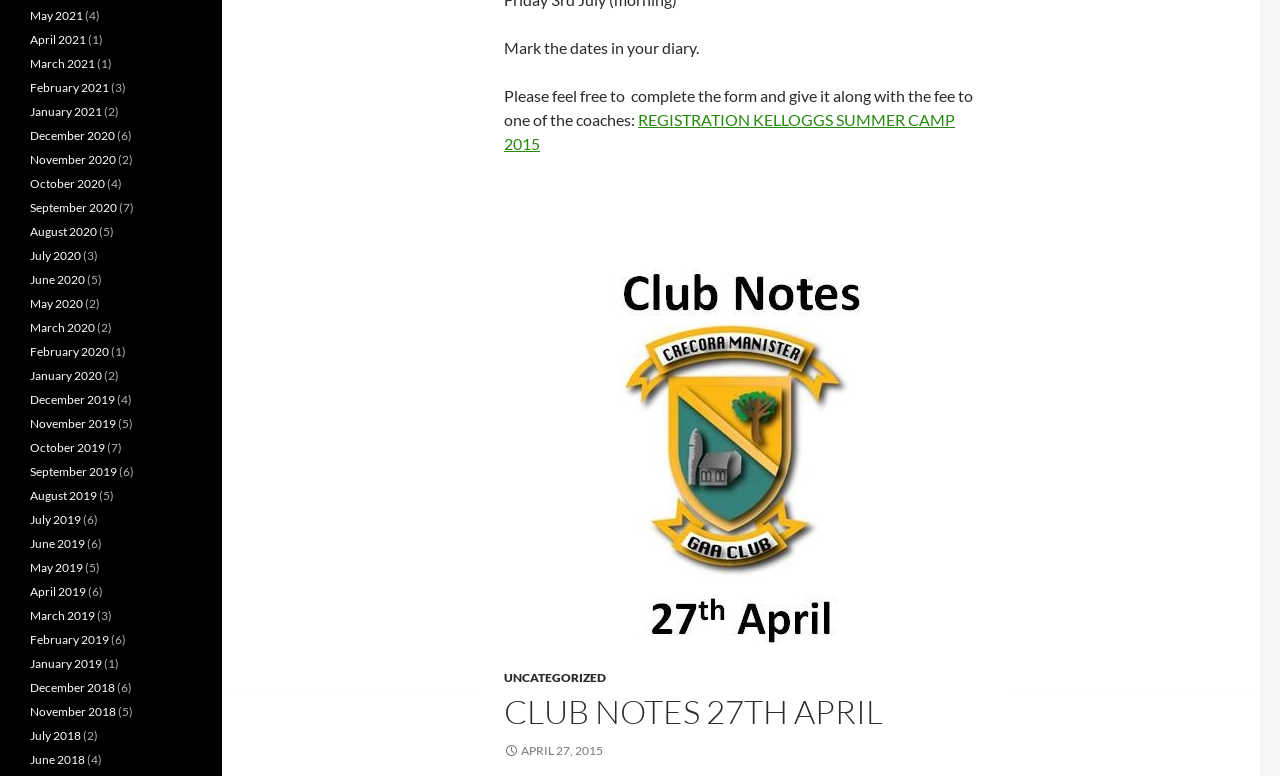What is the registration form for?
Your answer should be a single word or phrase derived from the screenshot.

Kelloggs Summer Camp 2015